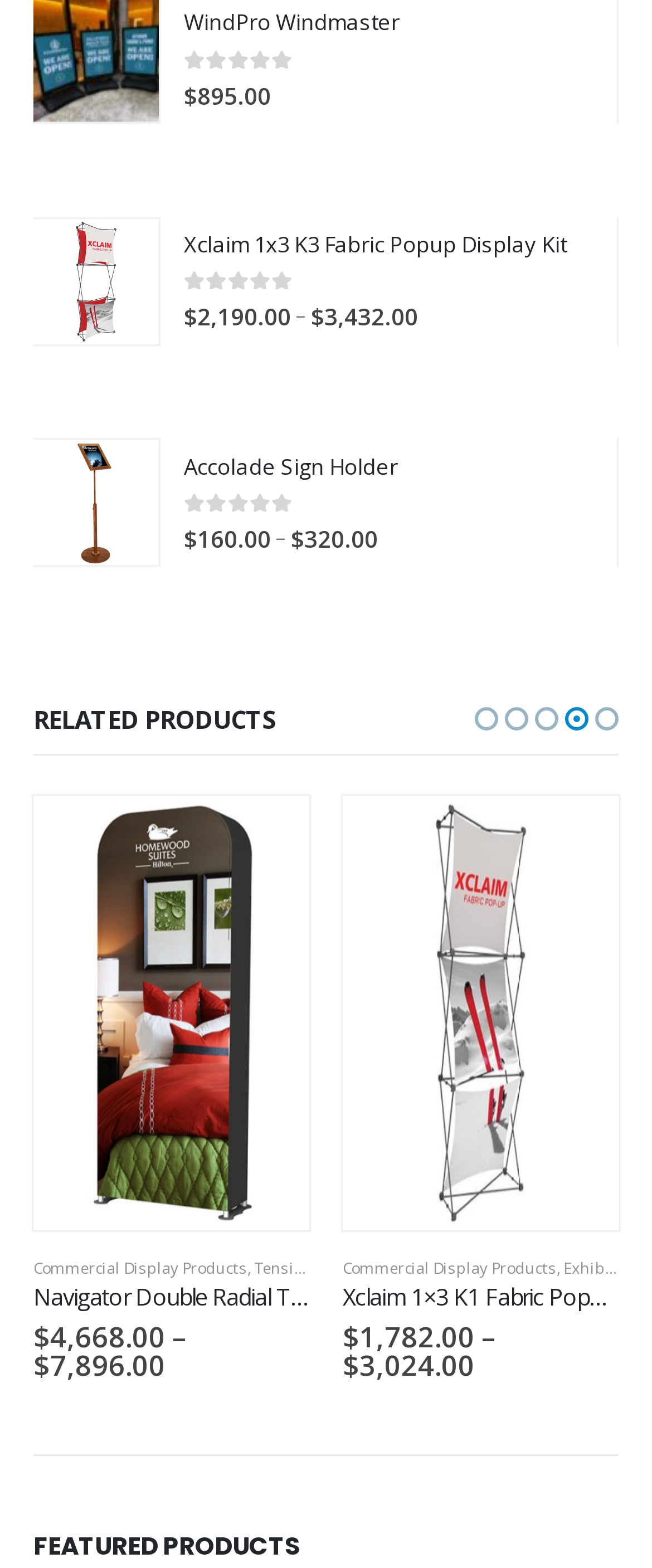What is the name of the product with the price range of $360.00 - $696.00?
We need a detailed and meticulous answer to the question.

I found the product name by looking at the link '2X2 Hopup Backlit Kit' next to the static texts '$' and '360.00' and '–' and '696.00'.